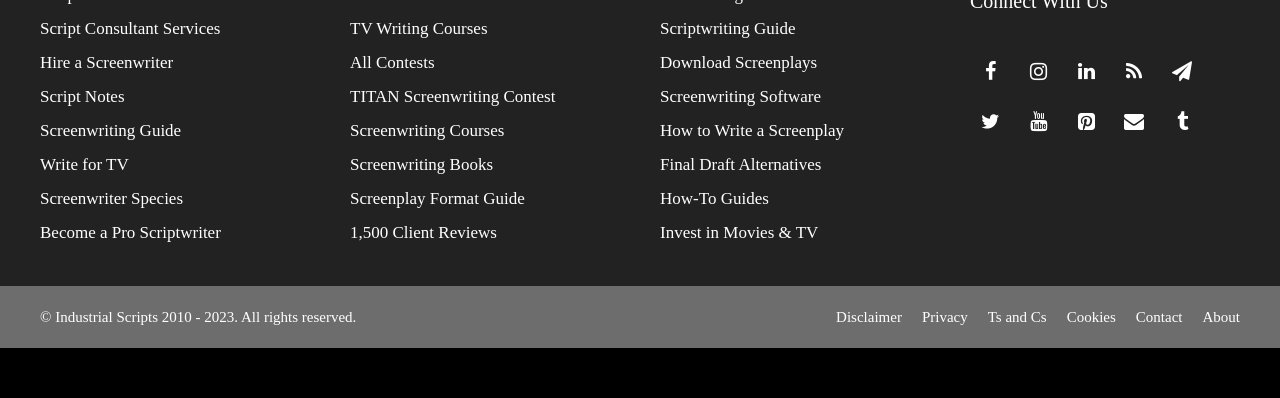Provide a one-word or short-phrase response to the question:
How many social media links are on this webpage?

8